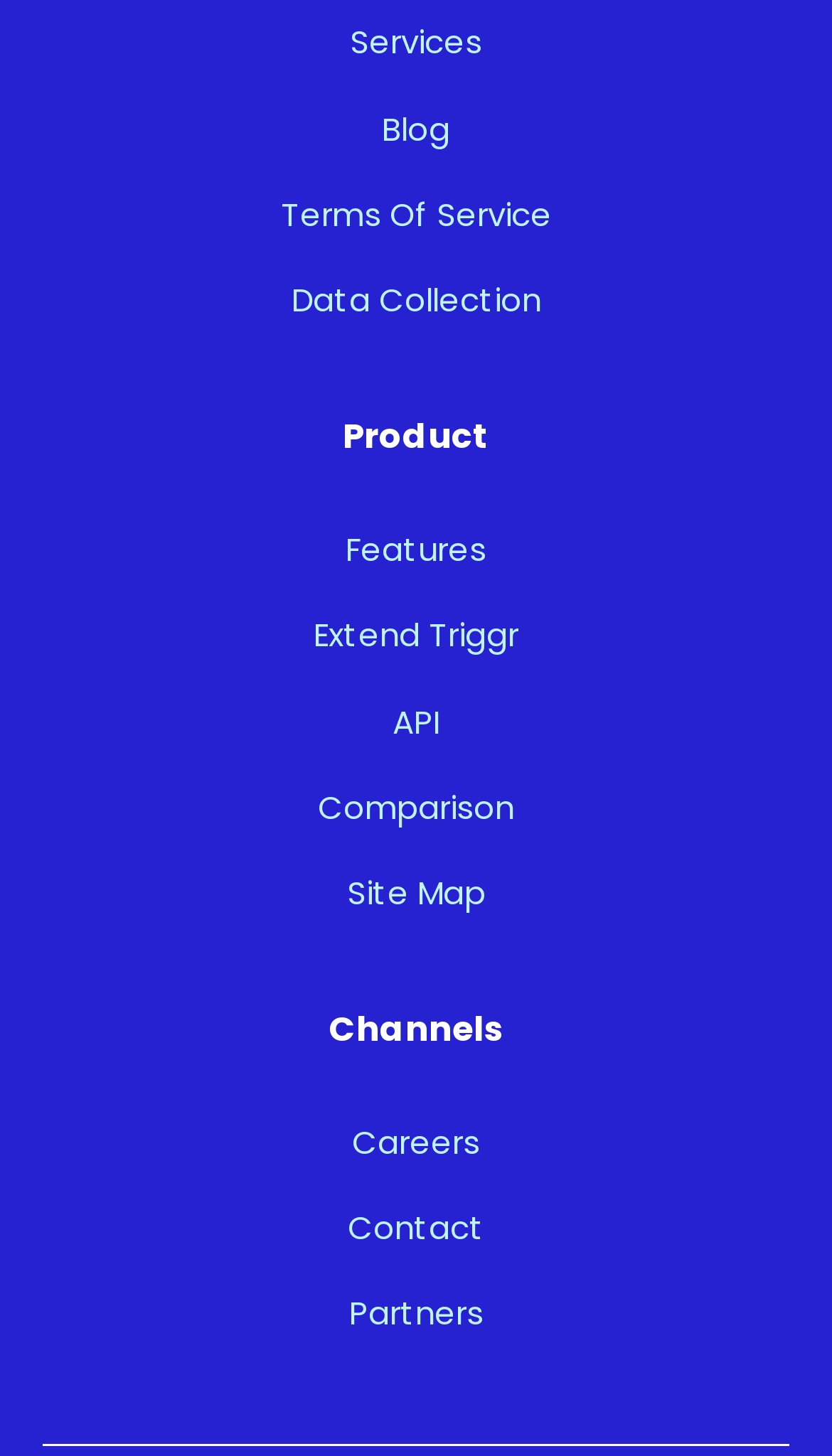Answer the following query concisely with a single word or phrase:
What is the last link on the webpage?

Partners